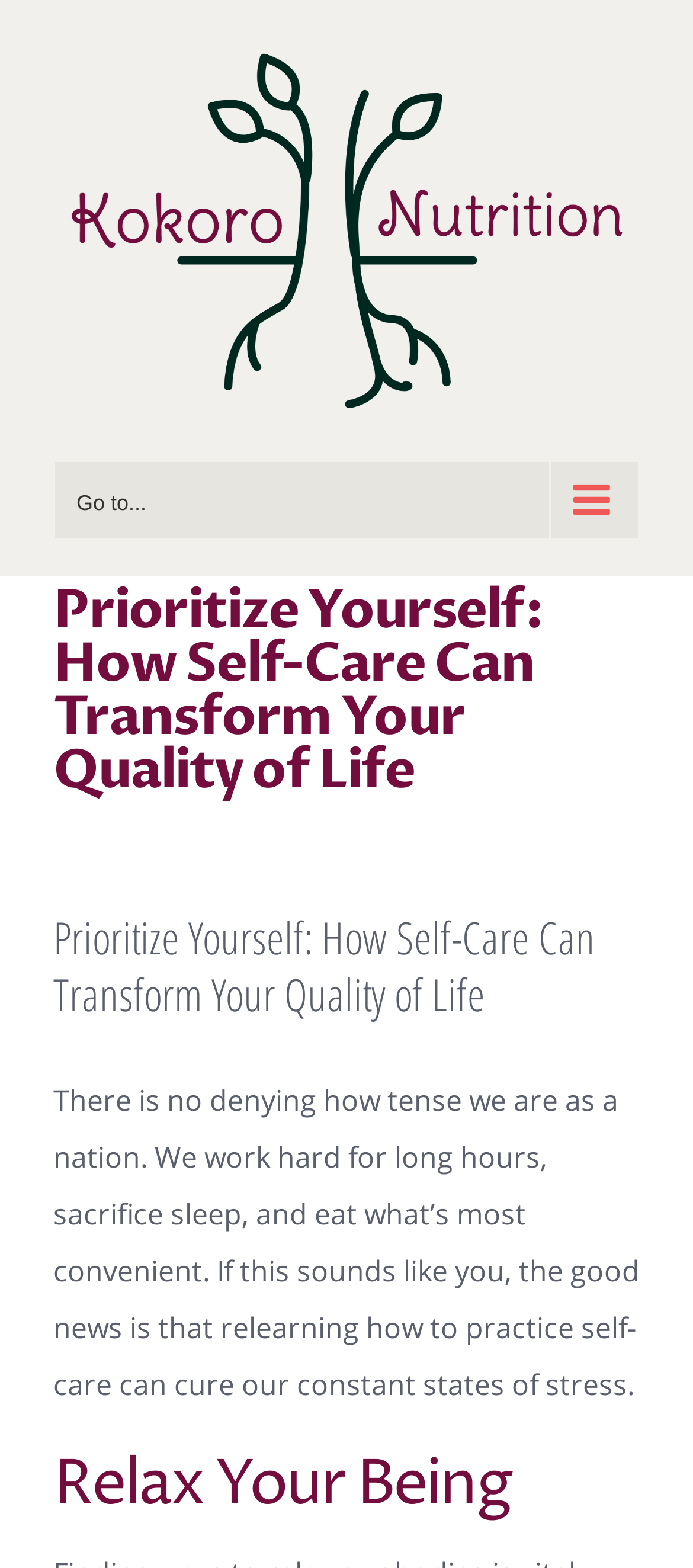Please find the main title text of this webpage.

Prioritize Yourself: How Self-Care Can Transform Your Quality of Life